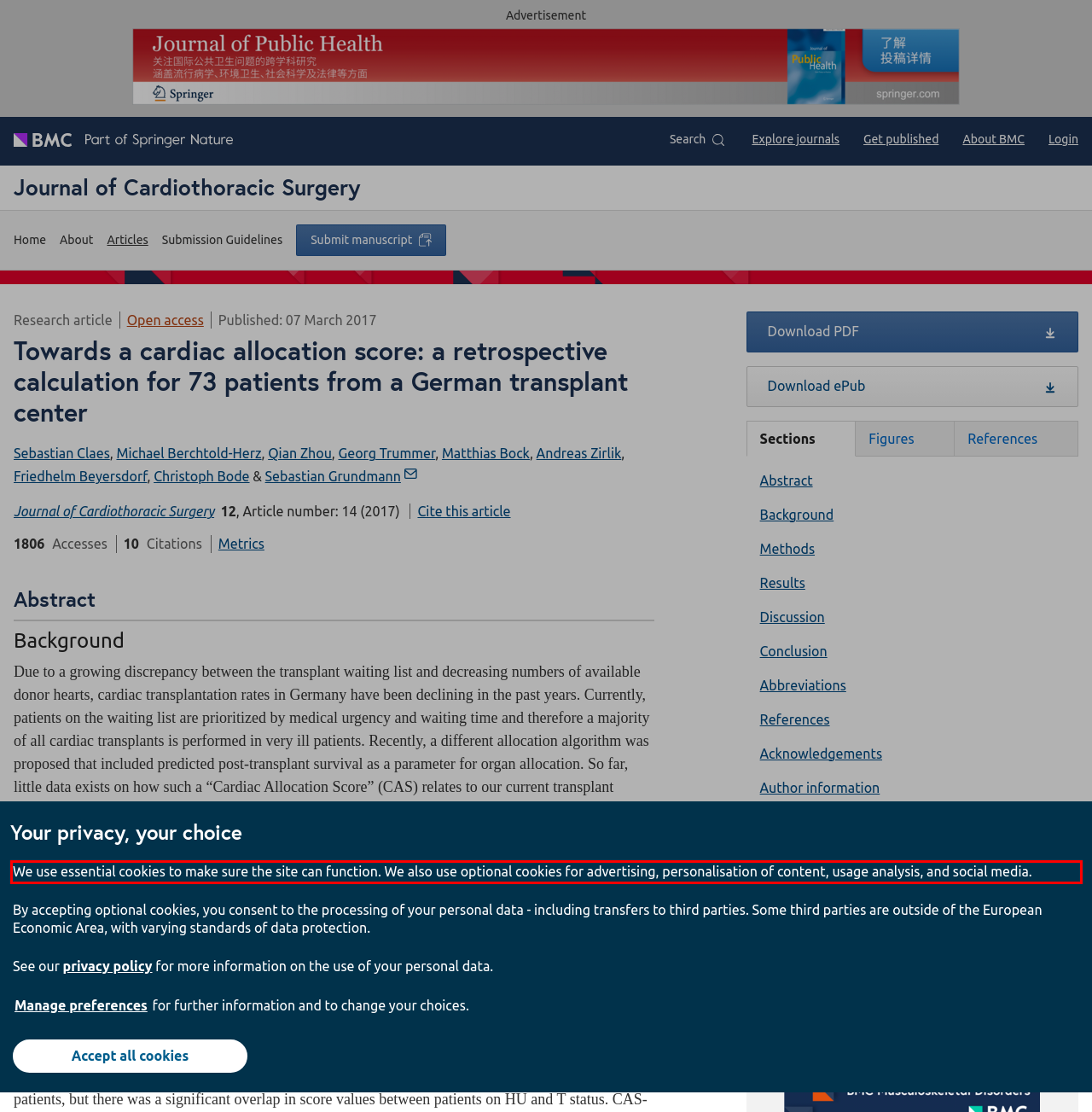You have a screenshot of a webpage where a UI element is enclosed in a red rectangle. Perform OCR to capture the text inside this red rectangle.

We use essential cookies to make sure the site can function. We also use optional cookies for advertising, personalisation of content, usage analysis, and social media.